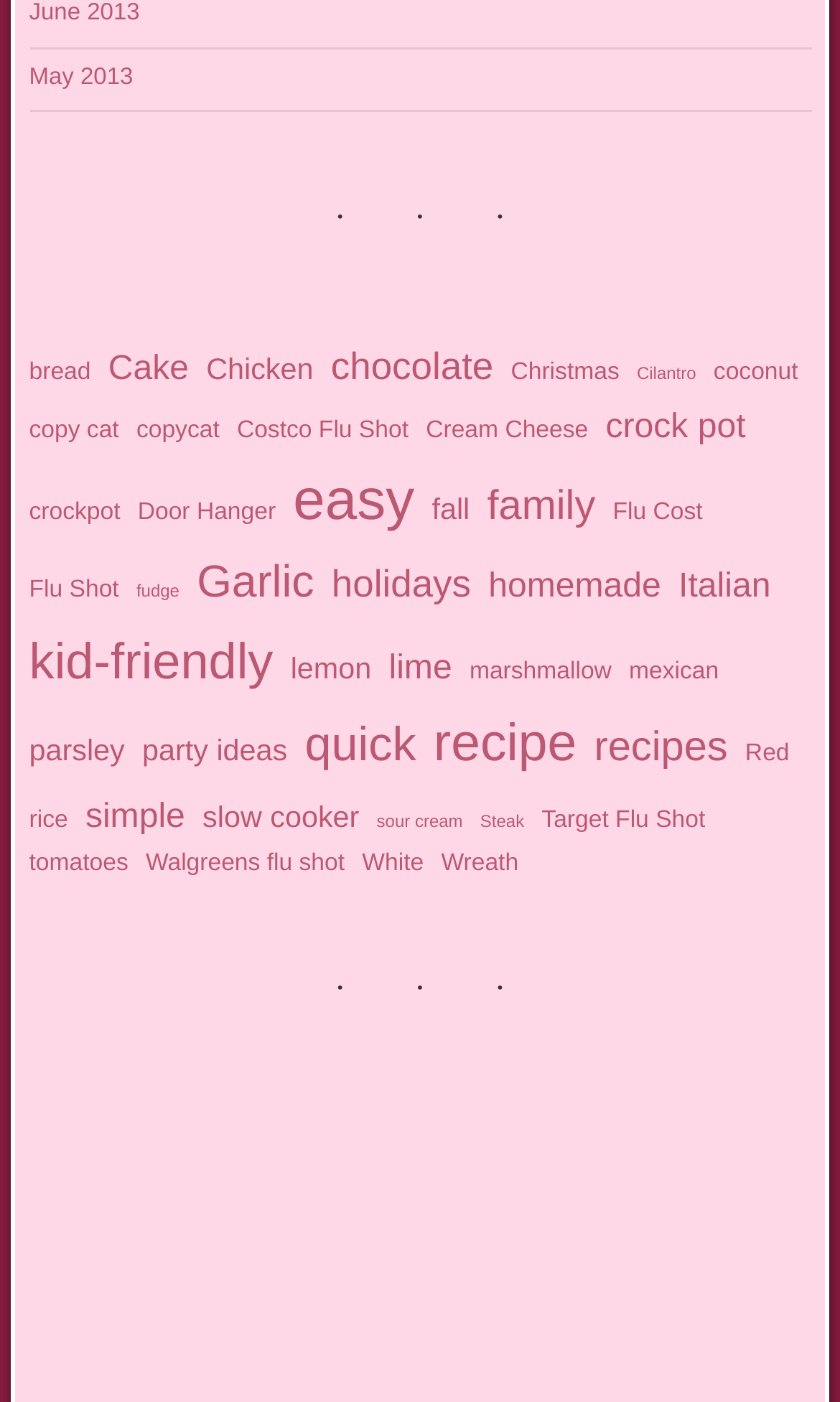Please indicate the bounding box coordinates for the clickable area to complete the following task: "click on the 'easy' link". The coordinates should be specified as four float numbers between 0 and 1, i.e., [left, top, right, bottom].

[0.349, 0.324, 0.493, 0.39]